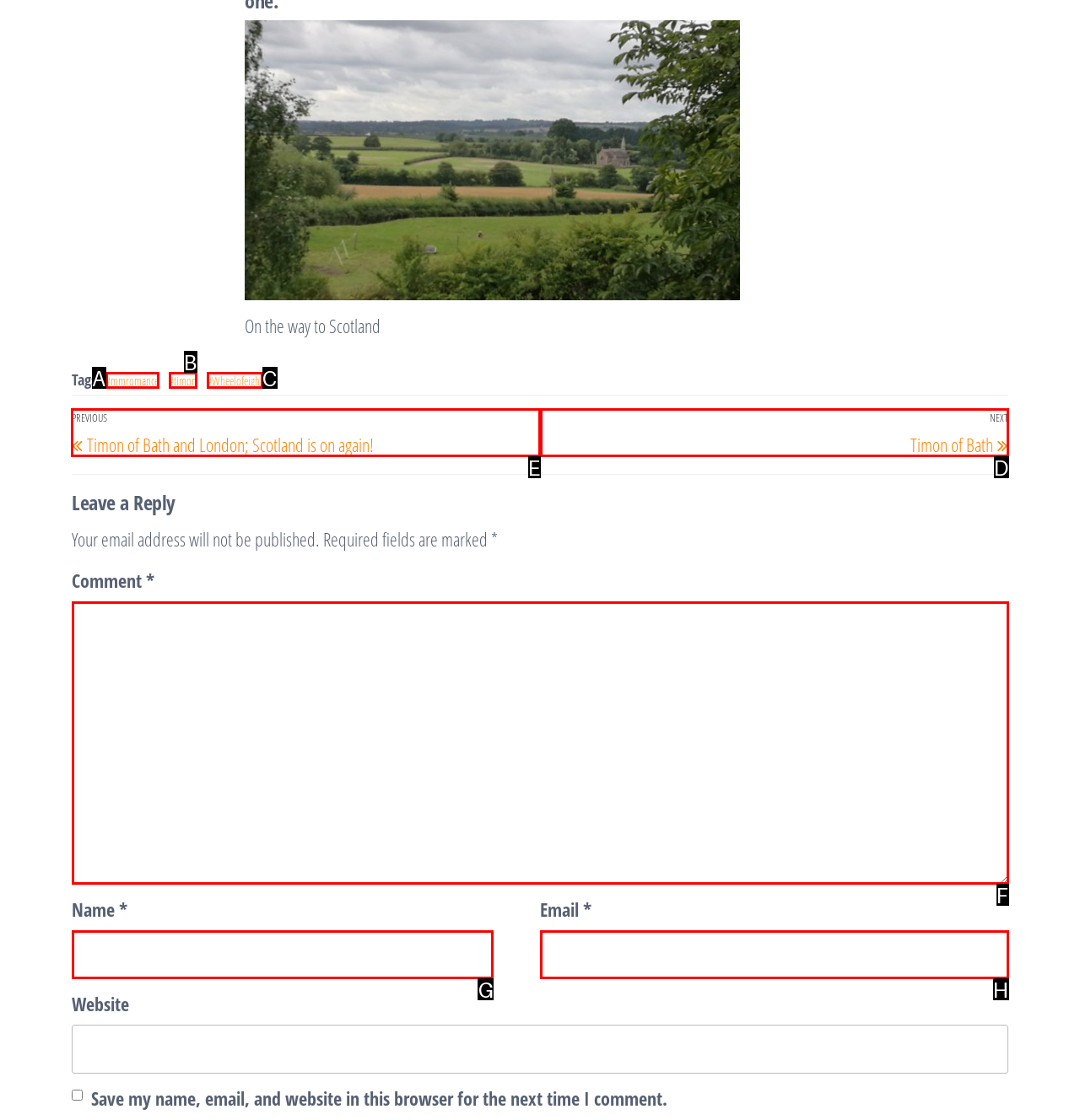Which option should you click on to fulfill this task: Click on the 'Previous Post' link? Answer with the letter of the correct choice.

E